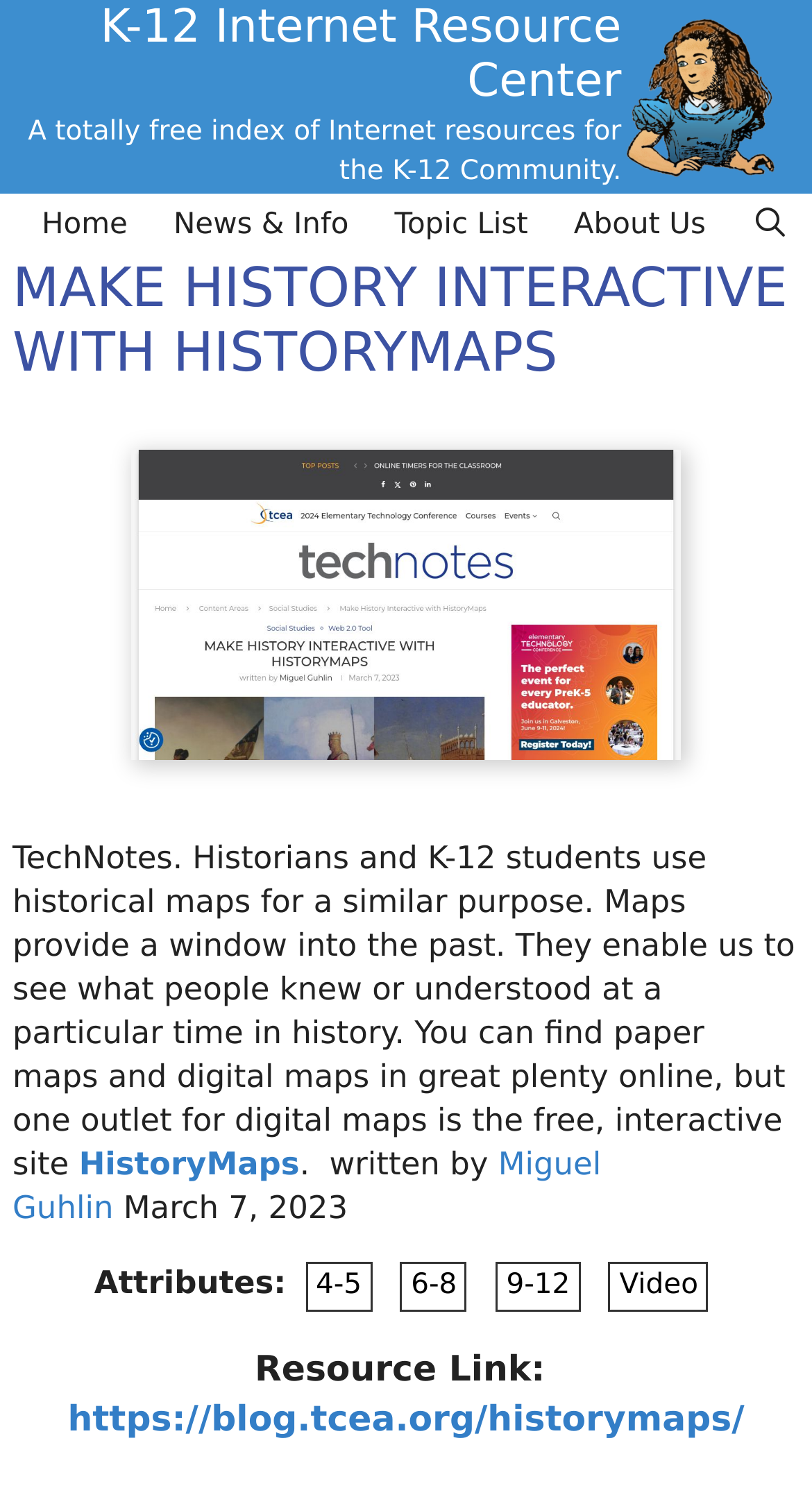How many grade level options are available?
Use the screenshot to answer the question with a single word or phrase.

3